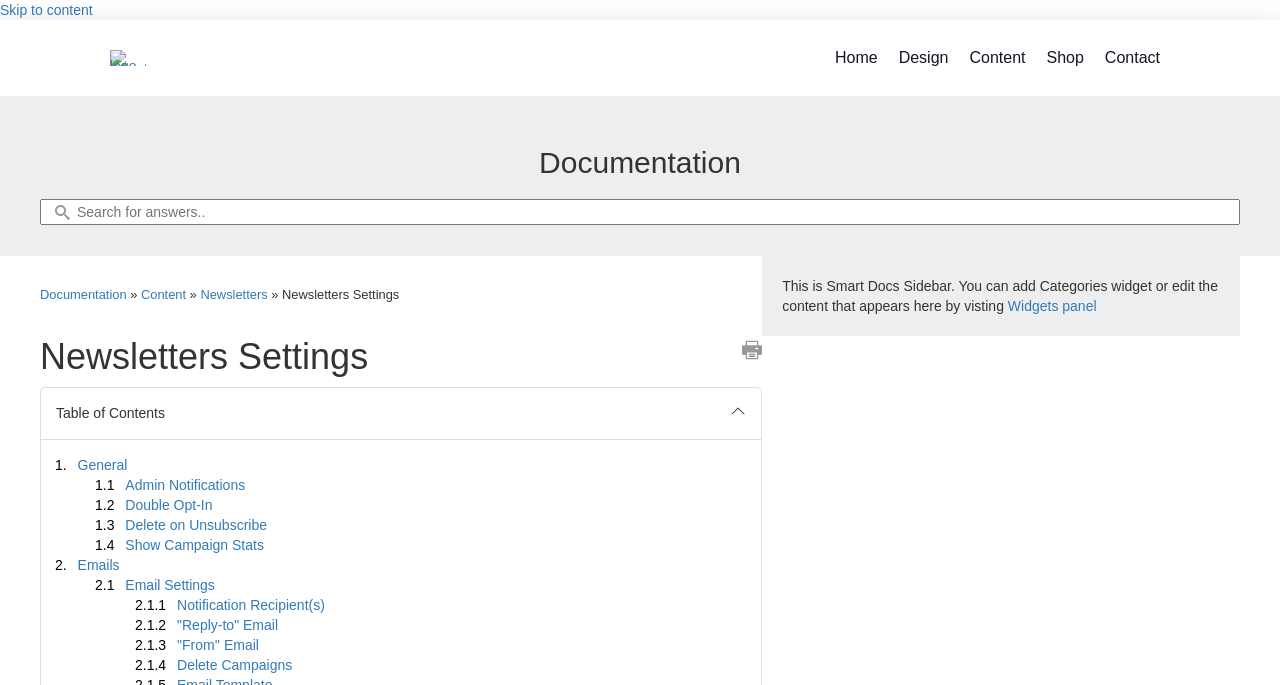What is the name of the current page?
Kindly offer a comprehensive and detailed response to the question.

I determined the answer by looking at the heading element with the text 'Newsletters Settings' which is a prominent element on the page, indicating that it is the title of the current page.